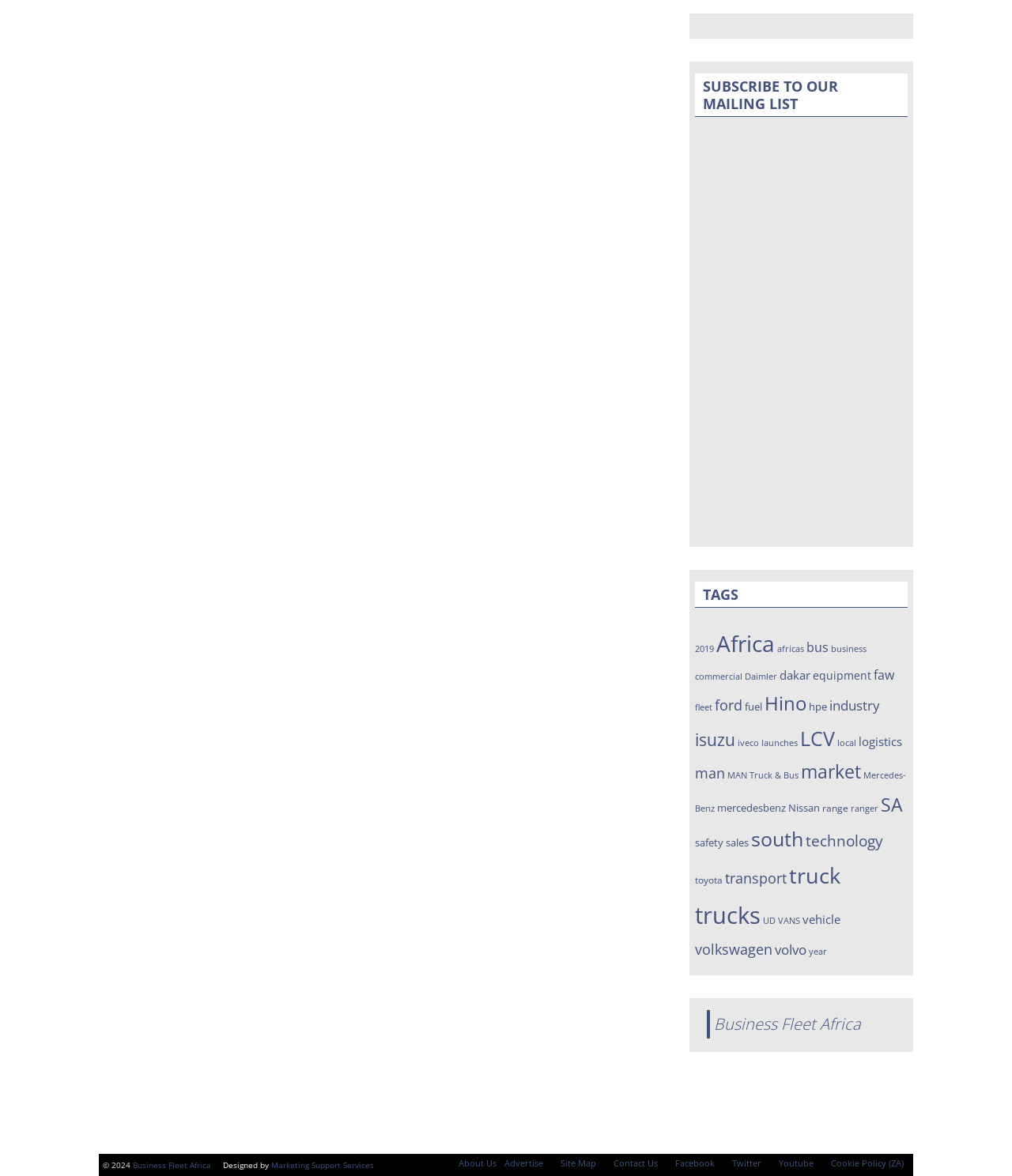Please identify the coordinates of the bounding box for the clickable region that will accomplish this instruction: "Subscribe to the mailing list".

[0.687, 0.062, 0.897, 0.099]